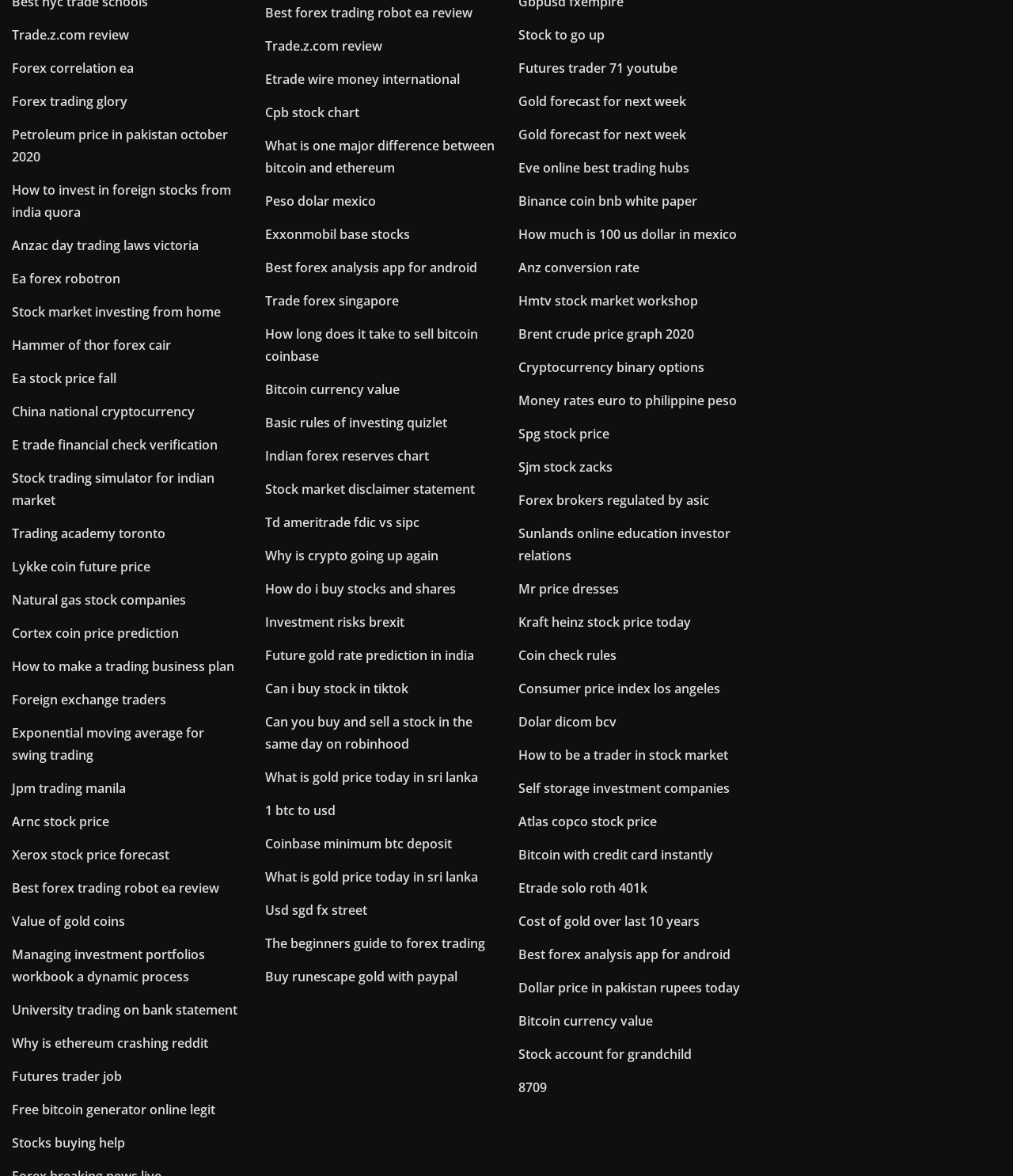Respond to the question below with a single word or phrase:
What is the common theme among the links?

Finance and trading